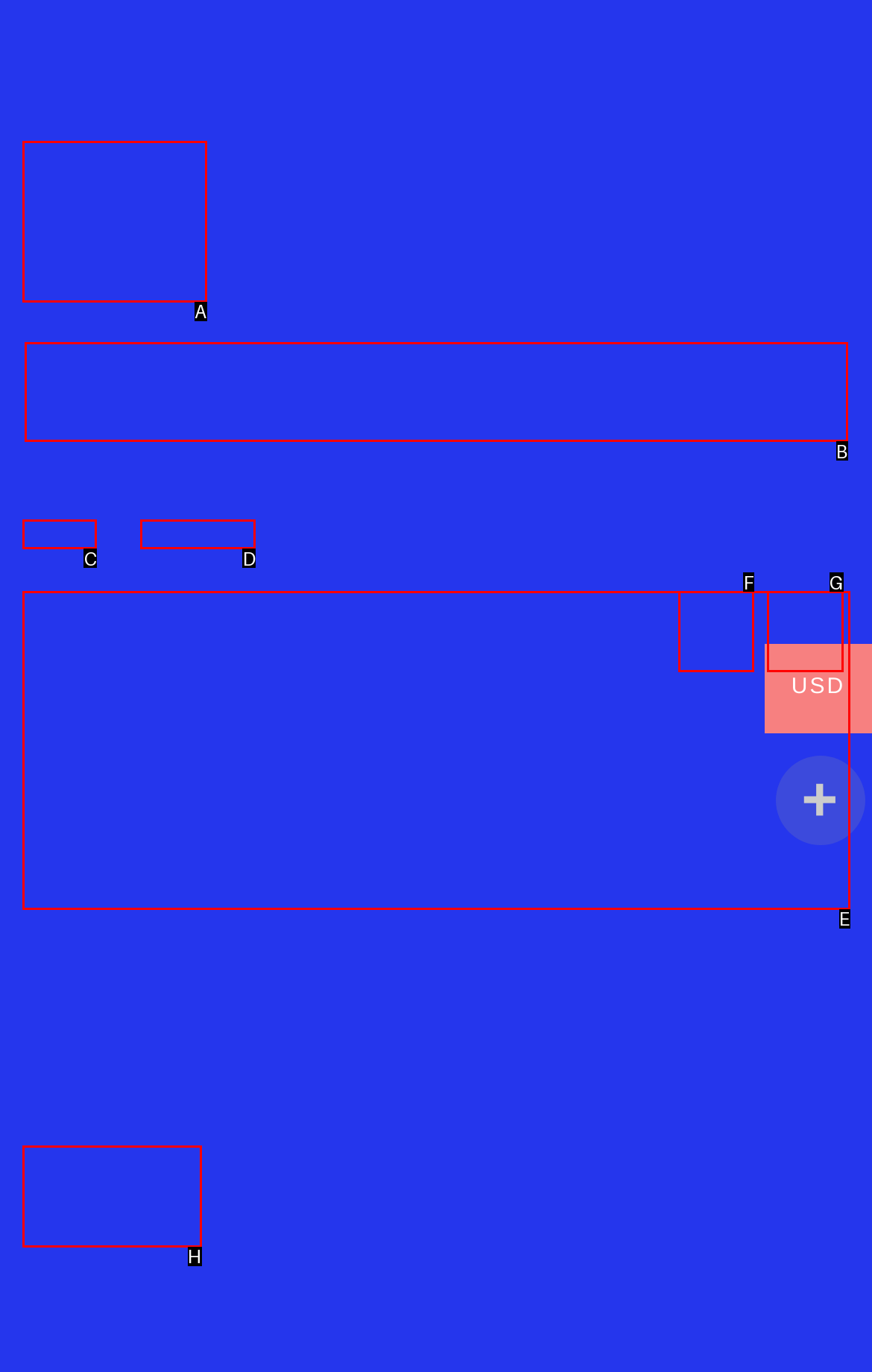Which option should you click on to fulfill this task: Change currency? Answer with the letter of the correct choice.

H